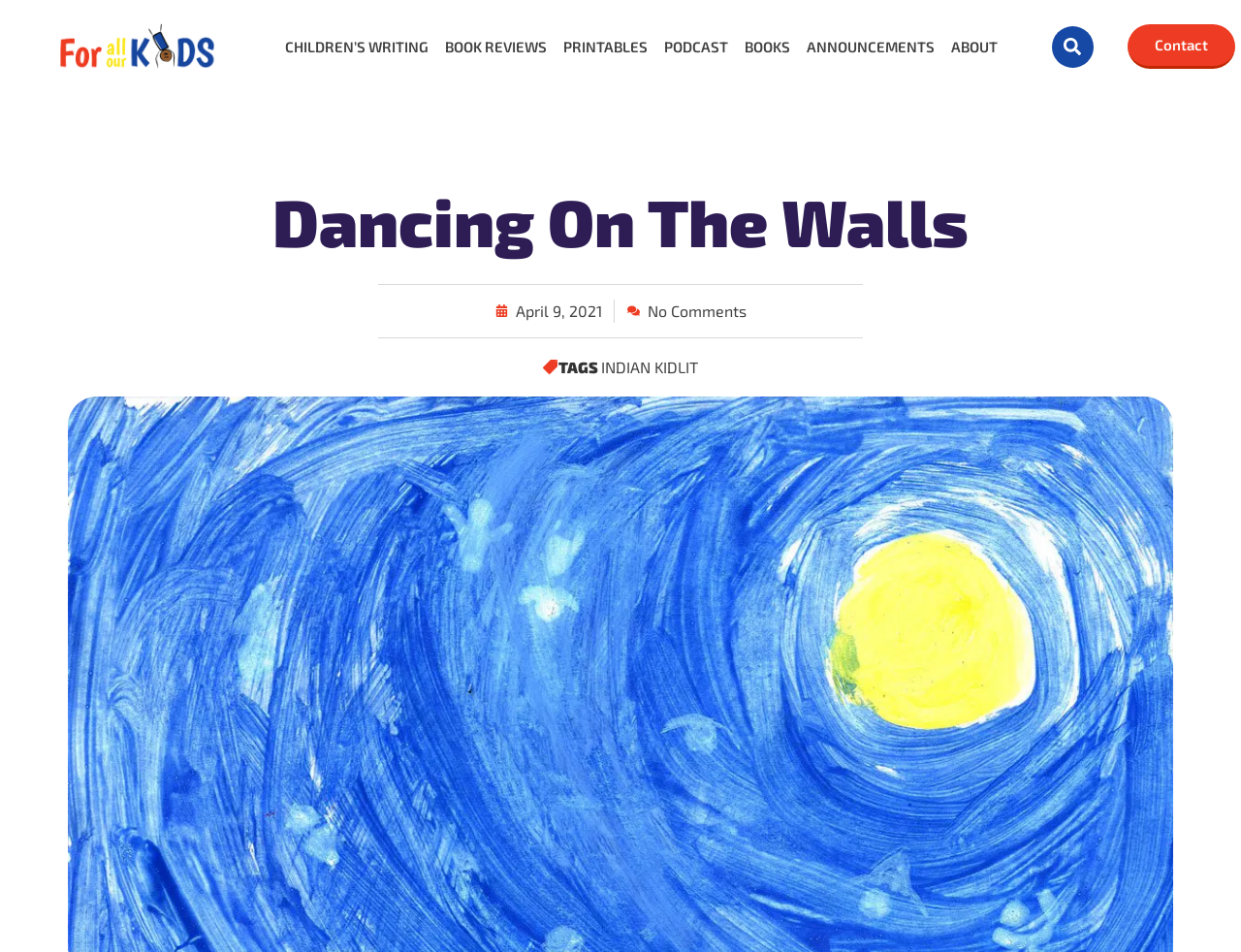Given the description of the UI element: "Book Reviews", predict the bounding box coordinates in the form of [left, top, right, bottom], with each value being a float between 0 and 1.

[0.359, 0.041, 0.441, 0.057]